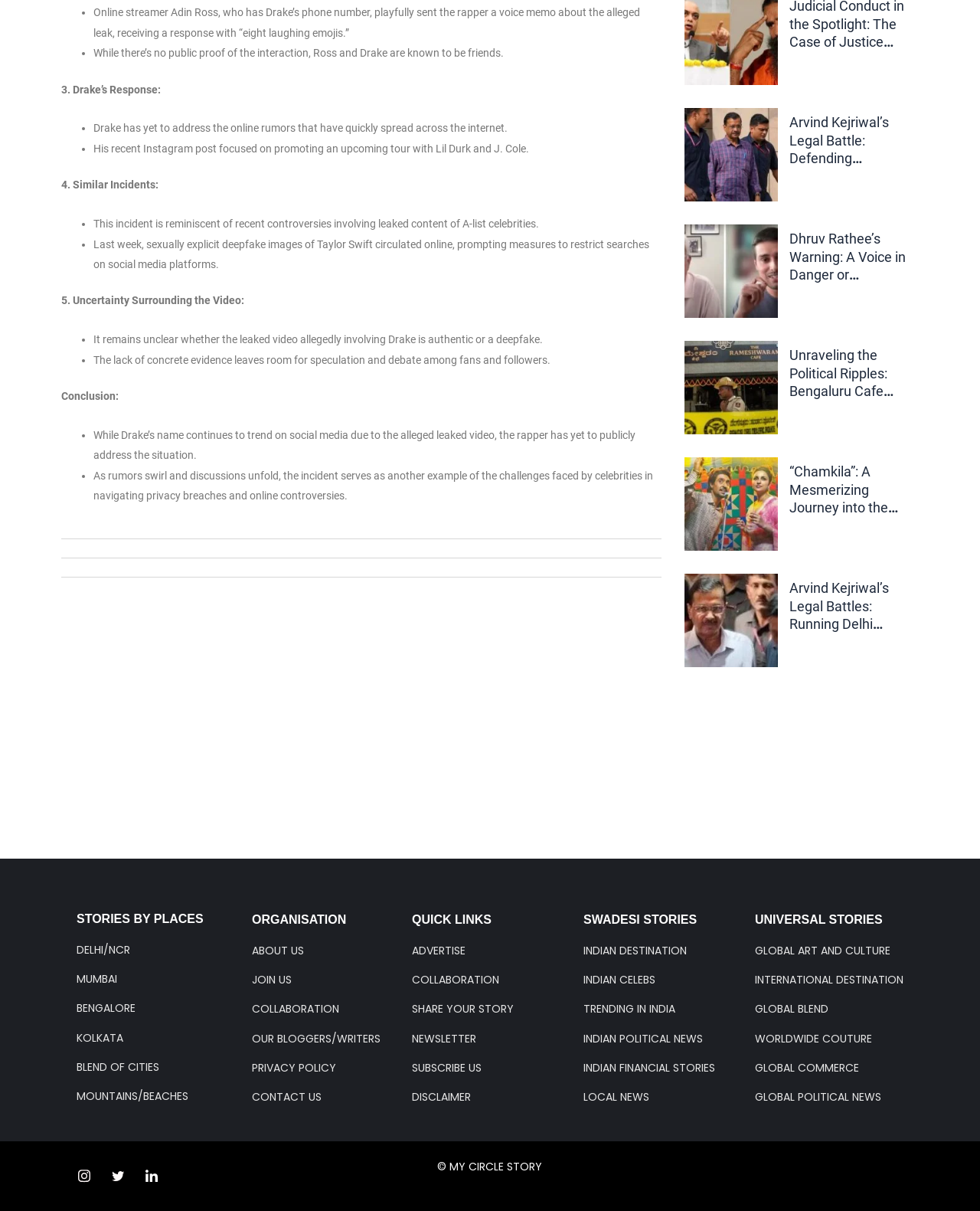Provide a single word or phrase to answer the given question: 
What is the purpose of the article?

To inform about the controversy